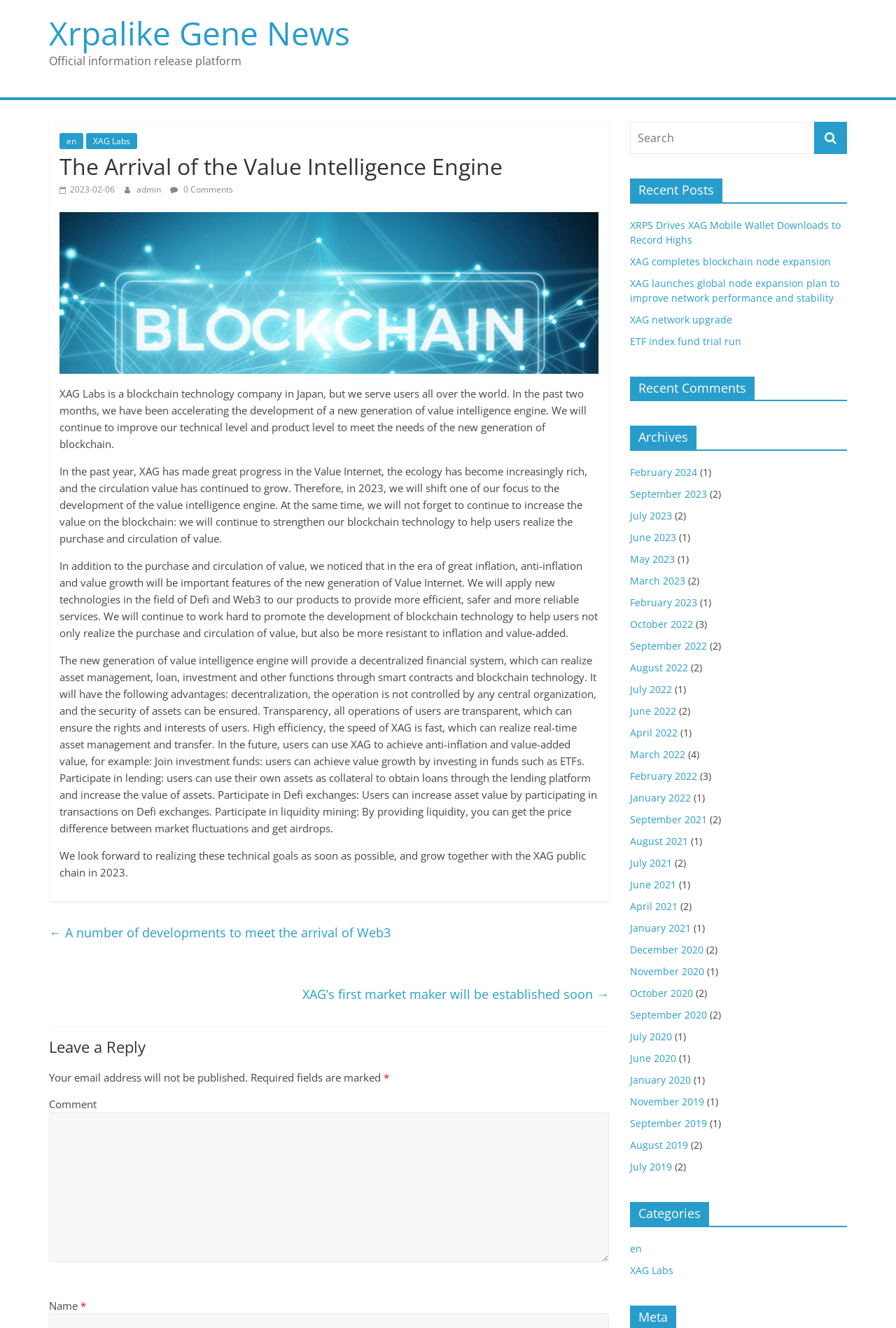Determine the bounding box coordinates of the clickable region to carry out the instruction: "Learn more about General Dentistry".

None